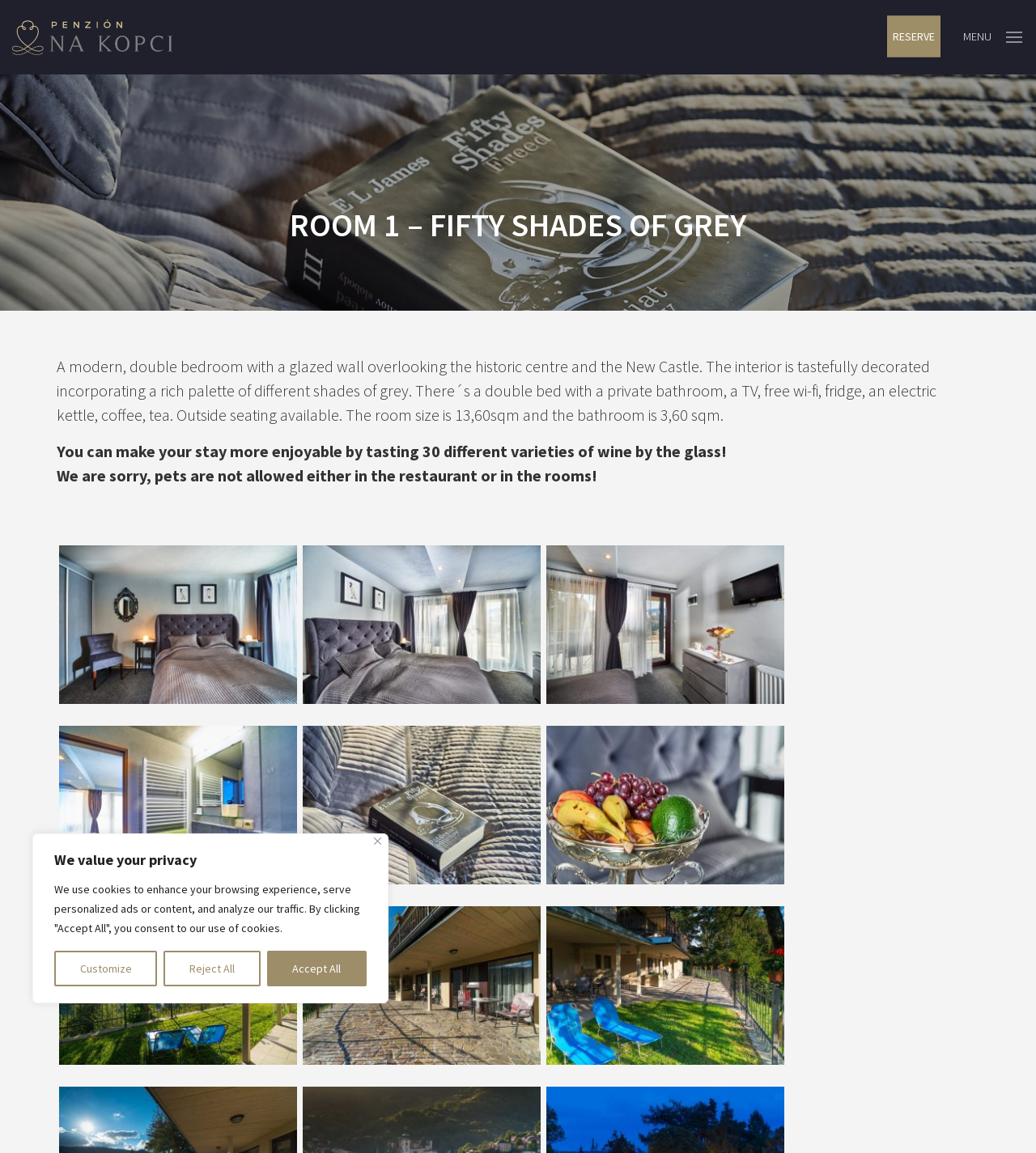Give the bounding box coordinates for the element described as: "alt="hotel-xenia"".

[0.012, 0.017, 0.166, 0.048]